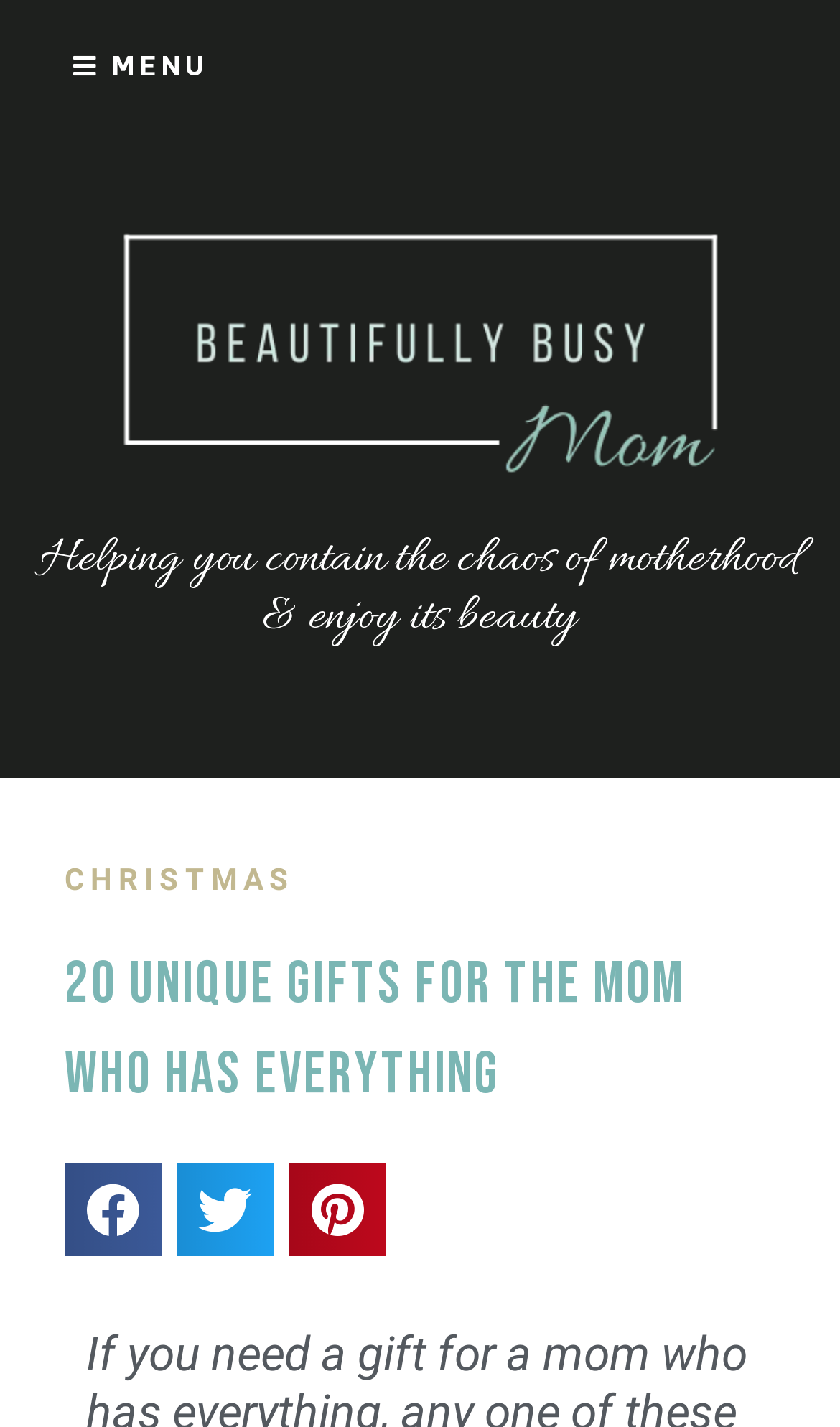Give an extensive and precise description of the webpage.

This webpage is about gift ideas for mothers, with a focus on unique presents for those who have everything. At the top left corner, there is a "MENU" link. Next to it, on the top center, is a link to the website "beautifully busy mom" accompanied by an image with the same name. Below this, there is a brief description of the website's purpose, "Helping you contain the chaos of motherhood & enjoy its beauty".

On the top right side, there is a heading "CHRISTMAS" which is also a link. Below it, there is a main heading "20 Unique Gifts for the Mom Who Has Everything" that takes up a significant portion of the top section. 

At the bottom of this section, there are three social media sharing buttons, aligned horizontally, allowing users to share the content on Facebook, Twitter, and Pinterest.